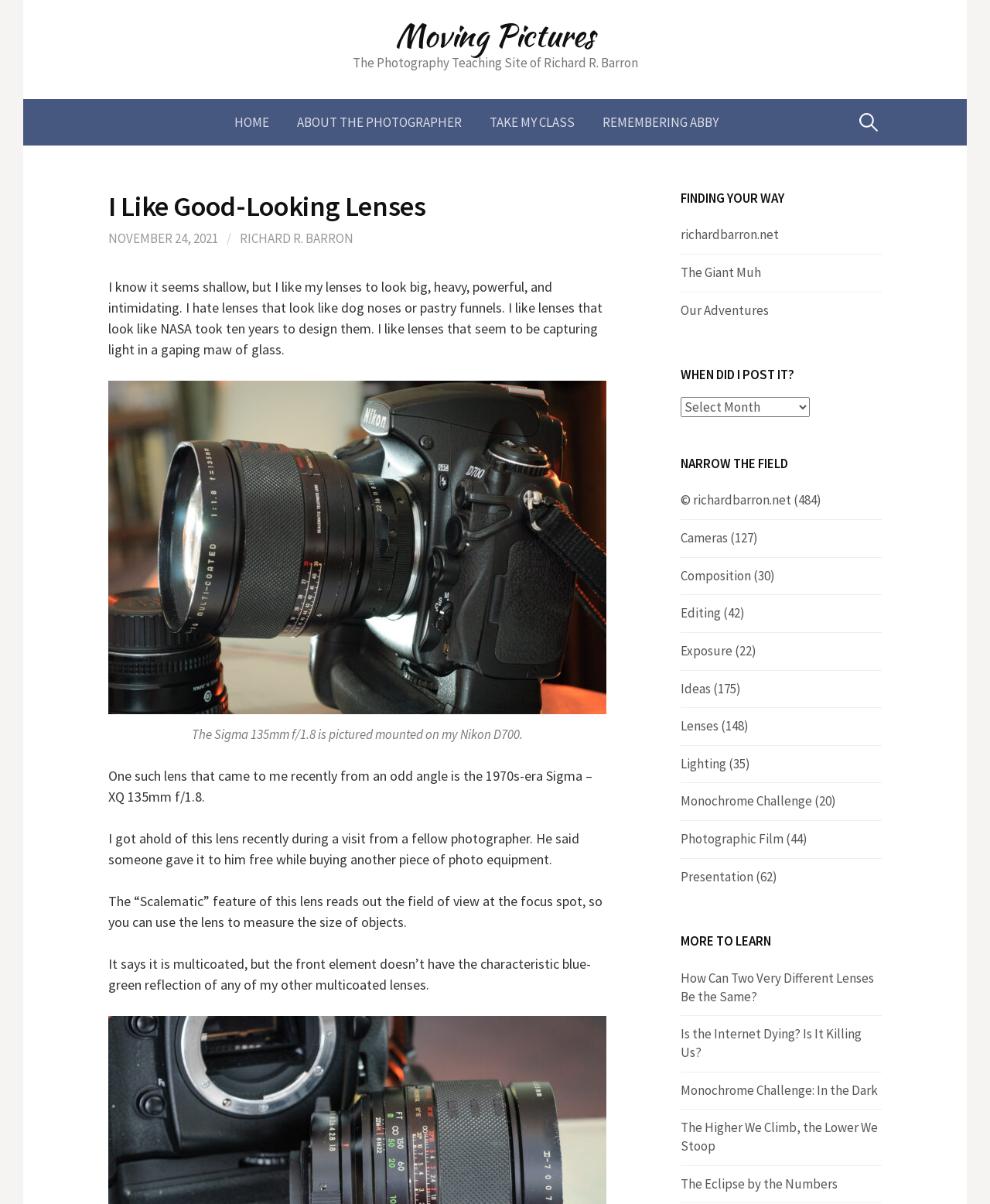Generate a thorough description of the webpage.

The webpage is a photography teaching site, with a focus on the personal experiences and opinions of the photographer, Richard R. Barron. At the top of the page, there is a heading that reads "Moving Pictures" and a link with the same text. Below this, there is a static text that describes the website as "The Photography Teaching Site of Richard R. Barron".

The main content of the page is divided into two sections. On the left side, there is a series of links to different pages on the website, including "HOME", "ABOUT THE PHOTOGRAPHER", "TAKE MY CLASS", and "REMEMBERING ABBY". Below these links, there is a search bar with a static text that reads "Search for:".

On the right side of the page, there is a heading that reads "I Like Good-Looking Lenses" and a link with the same text. Below this, there is a static text that describes the author's preference for lenses that look big, heavy, powerful, and intimidating. The text also mentions that the author hates lenses that look like dog noses or pastry funnels.

Below this text, there is a figure with a link that reads "The Sigma 135mm f/1.8 is pictured mounted on my Nikon D700." The figure is described by a caption that reads "The Sigma 135mm f/1.8 is pictured mounted on my Nikon D700." The image is positioned below the text, taking up most of the width of the page.

The rest of the page is dedicated to a blog post about a 1970s-era Sigma – XQ 135mm f/1.8 lens. The post includes several paragraphs of text that describe the lens and its features, including a "Scalematic" feature that reads out the field of view at the focus spot. The text also mentions that the lens is multicoated, but the front element doesn't have the characteristic blue-green reflection of other multicoated lenses.

At the bottom of the page, there are several headings and links that provide additional information and resources. These include "FINDING YOUR WAY", "WHEN DID I POST IT?", "NARROW THE FIELD", and "MORE TO LEARN". The links under these headings provide access to different categories and topics on the website, such as cameras, composition, editing, and exposure.